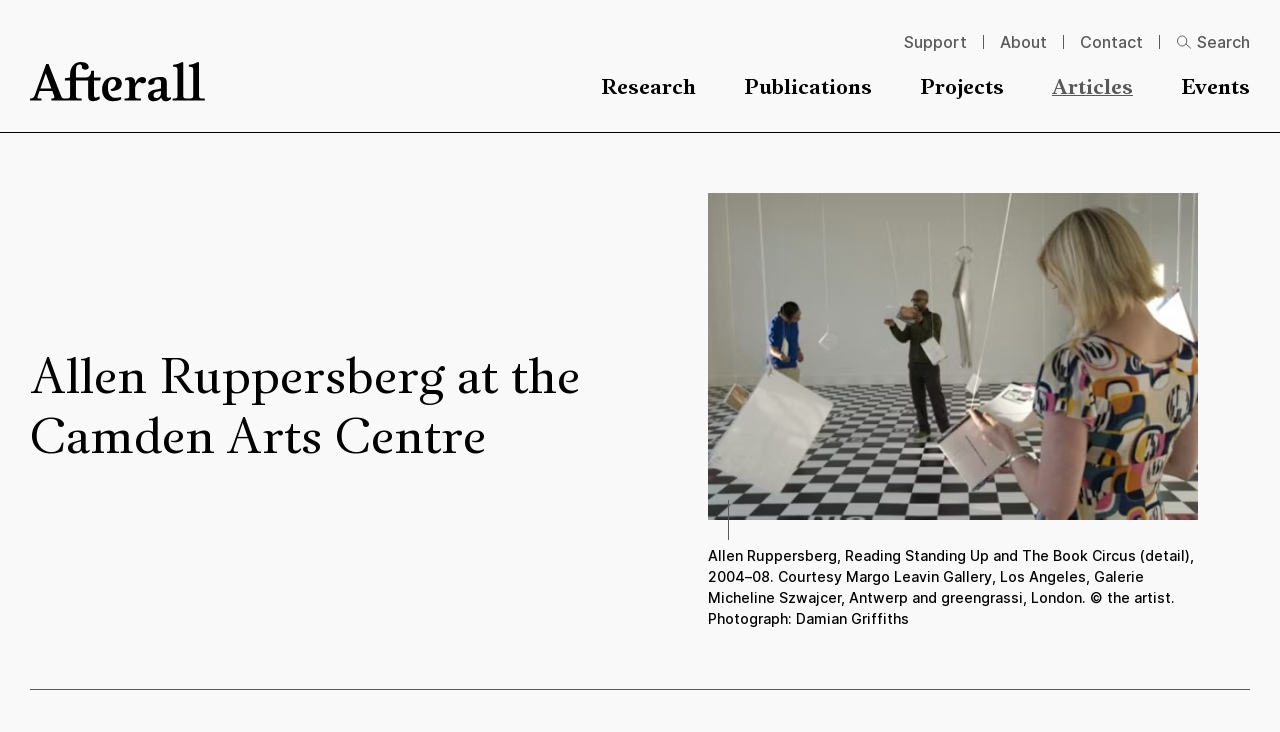Please identify the bounding box coordinates of the element that needs to be clicked to perform the following instruction: "read about Allen Ruppersberg at the Camden Arts Centre".

[0.023, 0.48, 0.488, 0.644]